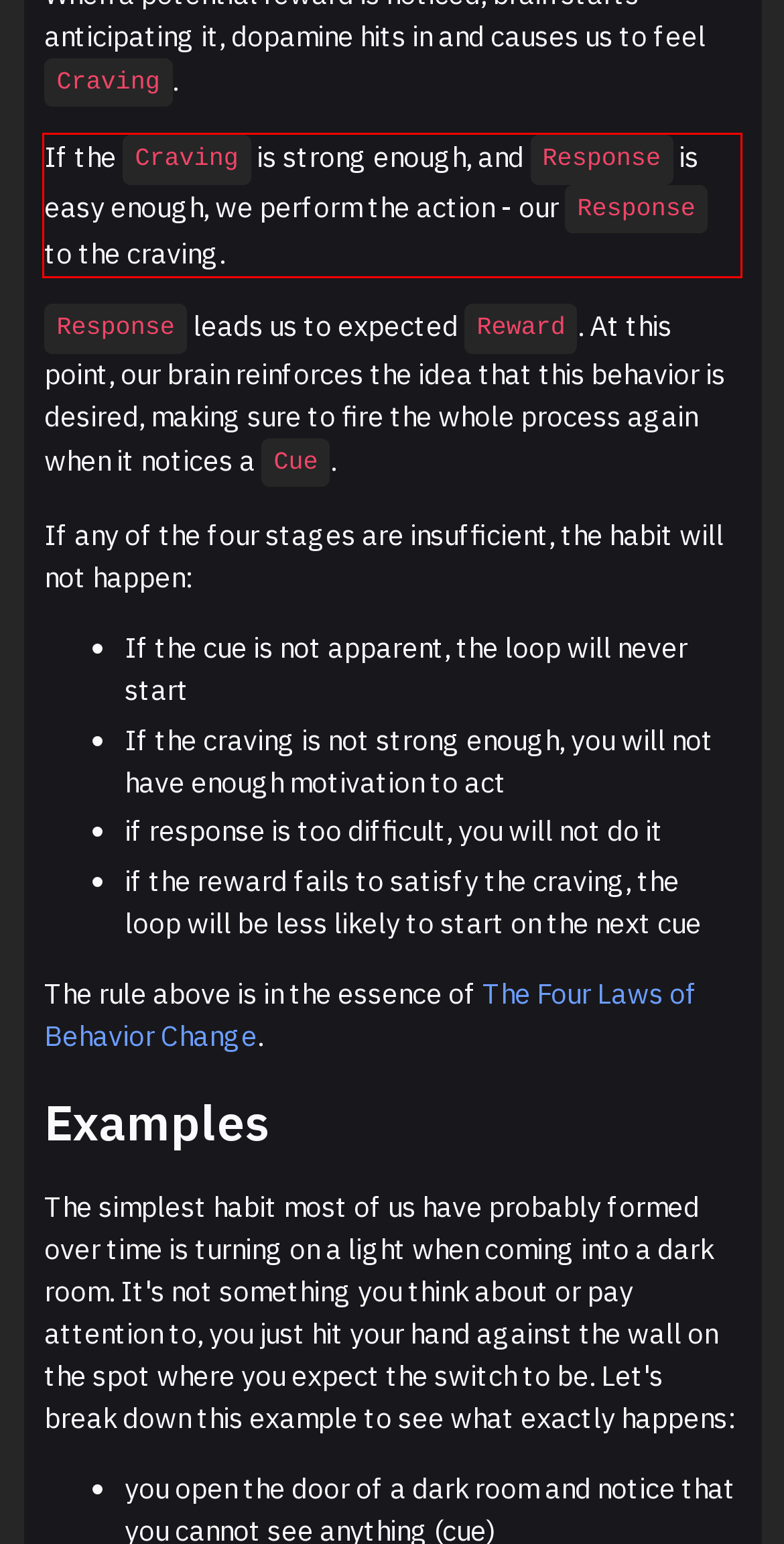Look at the screenshot of the webpage, locate the red rectangle bounding box, and generate the text content that it contains.

If the Craving is strong enough, and Response is easy enough, we perform the action - our Response to the craving.